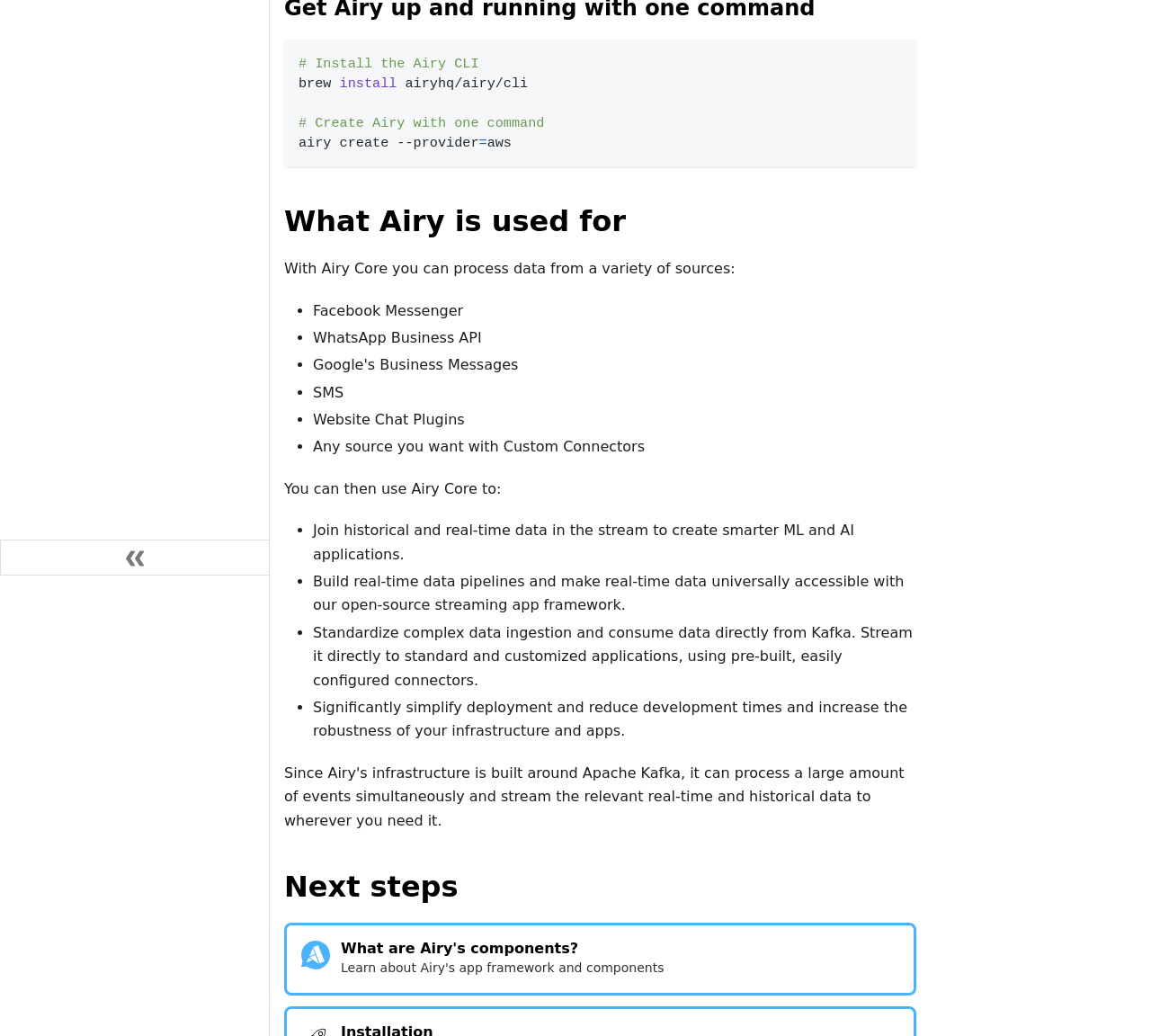Determine the bounding box of the UI component based on this description: "​". The bounding box coordinates should be four float values between 0 and 1, i.e., [left, top, right, bottom].

[0.544, 0.197, 0.571, 0.23]